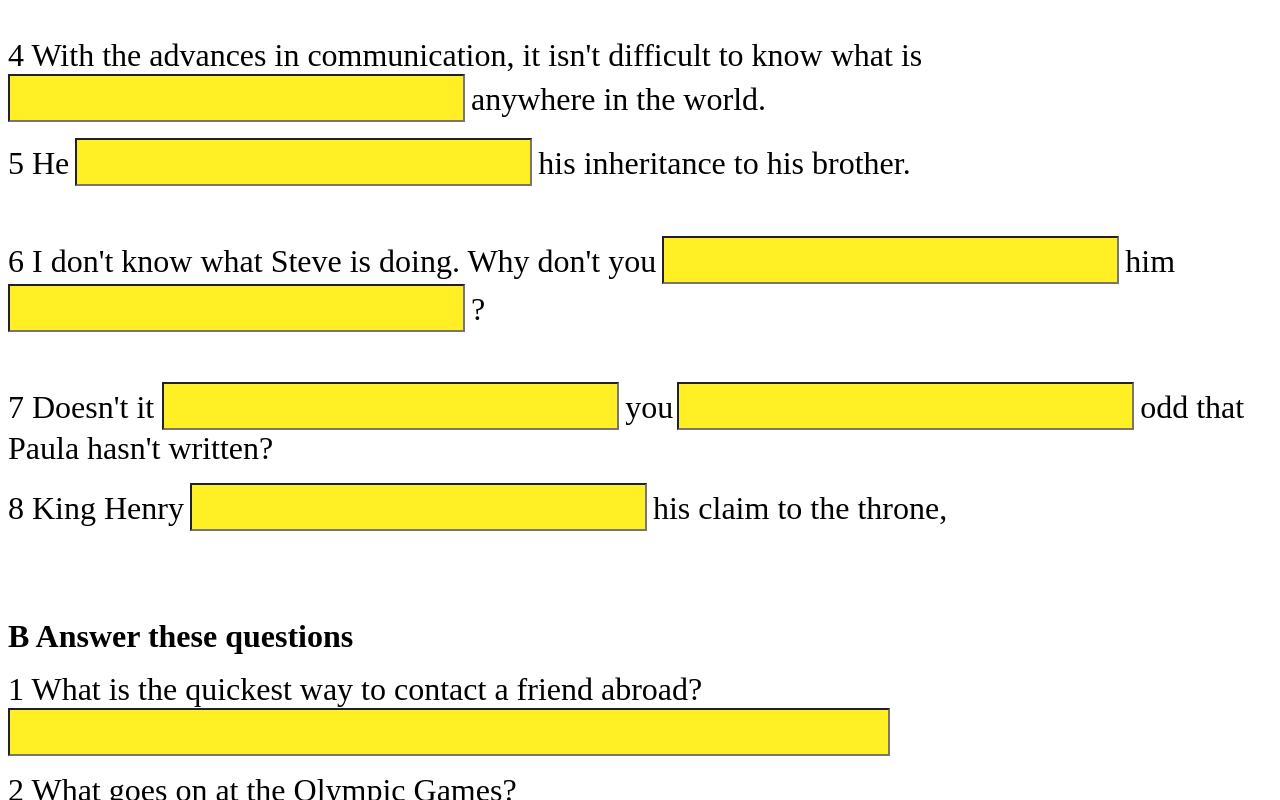Could you provide the bounding box coordinates for the portion of the screen to click to complete this instruction: "answer in the fourth textbox"?

[0.006, 0.355, 0.363, 0.415]